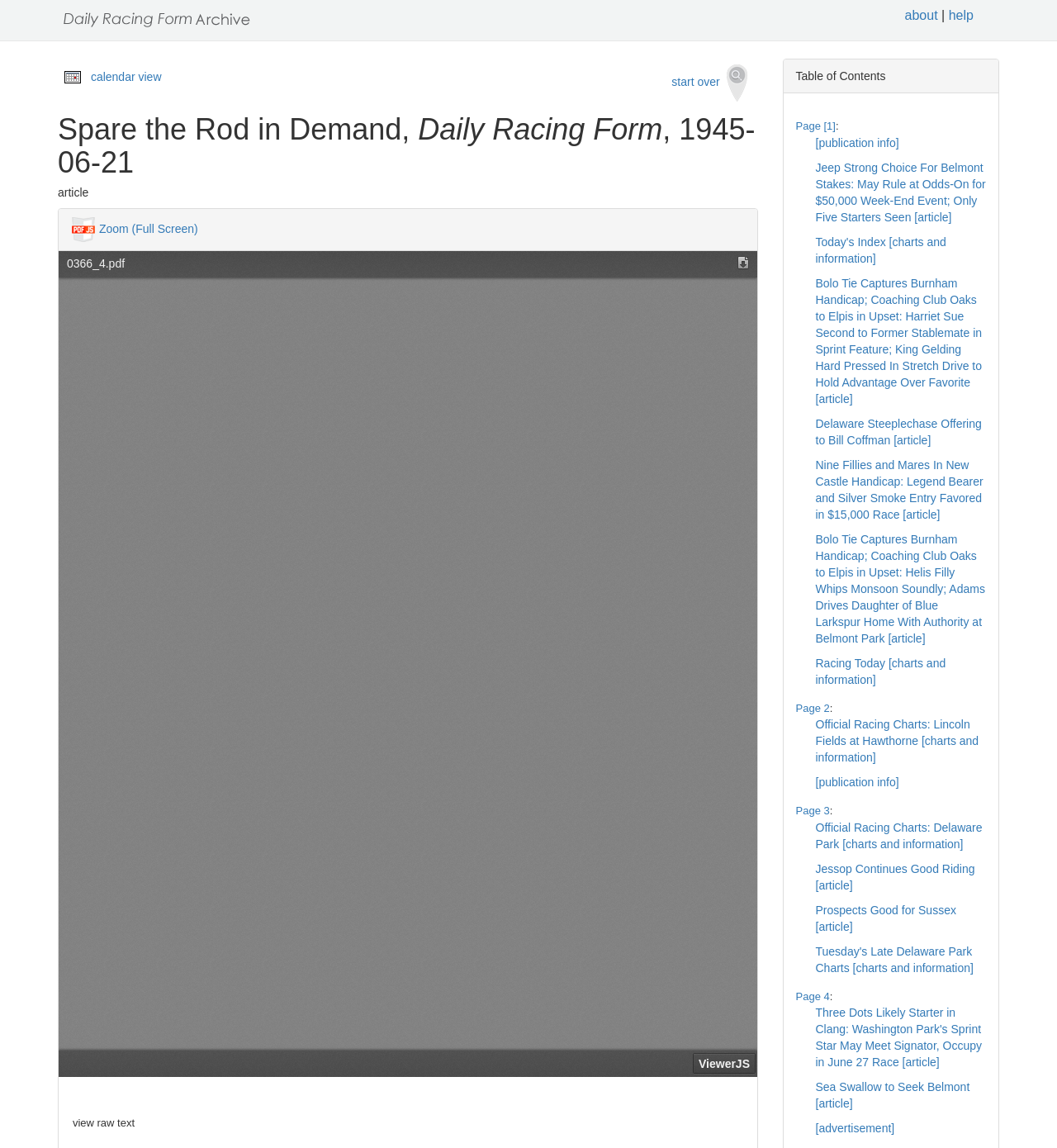Using the element description: "Zoom (Full Screen)", determine the bounding box coordinates. The coordinates should be in the format [left, top, right, bottom], with values between 0 and 1.

[0.094, 0.193, 0.187, 0.205]